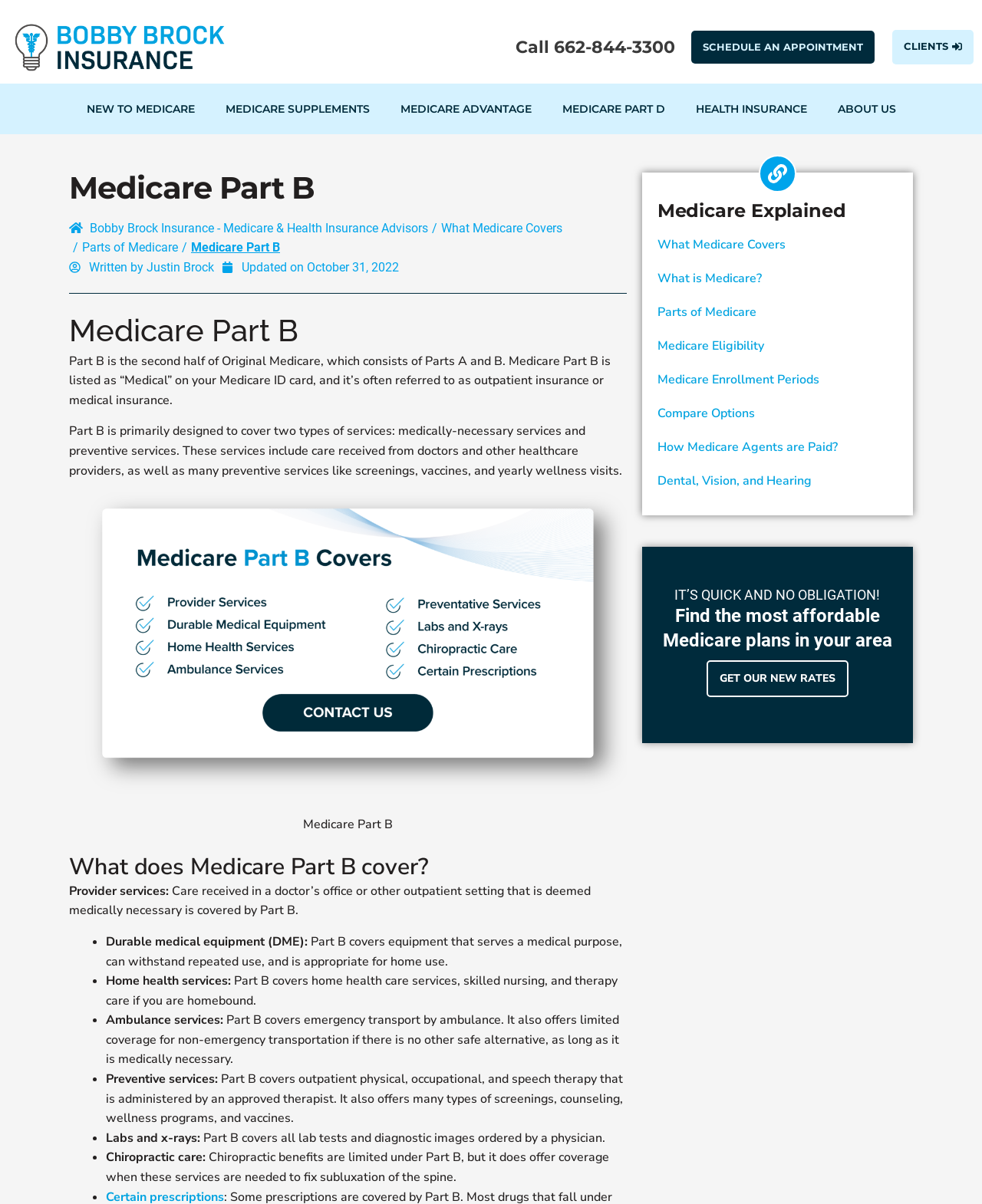Who is the author of the article about Medicare Part B?
Answer the question with detailed information derived from the image.

I found the author's name by looking at the link 'Written by Justin Brock' which is located near the top of the article, indicating that Justin Brock is the author of the article.